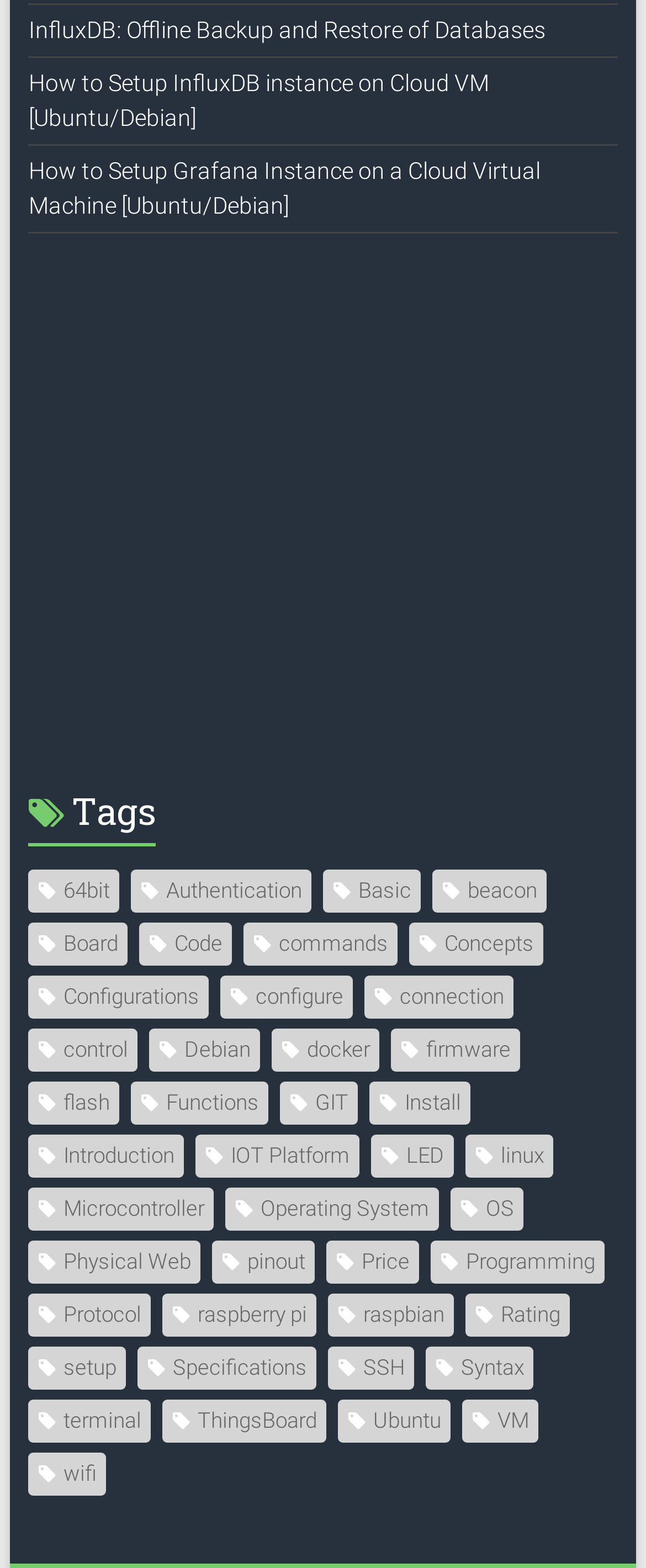Based on the image, please elaborate on the answer to the following question:
What is the topic of the webpage?

Based on the links and image on the webpage, it appears to be related to IOT and related technologies such as InfluxDB, Grafana, and Ubuntu/Debian.